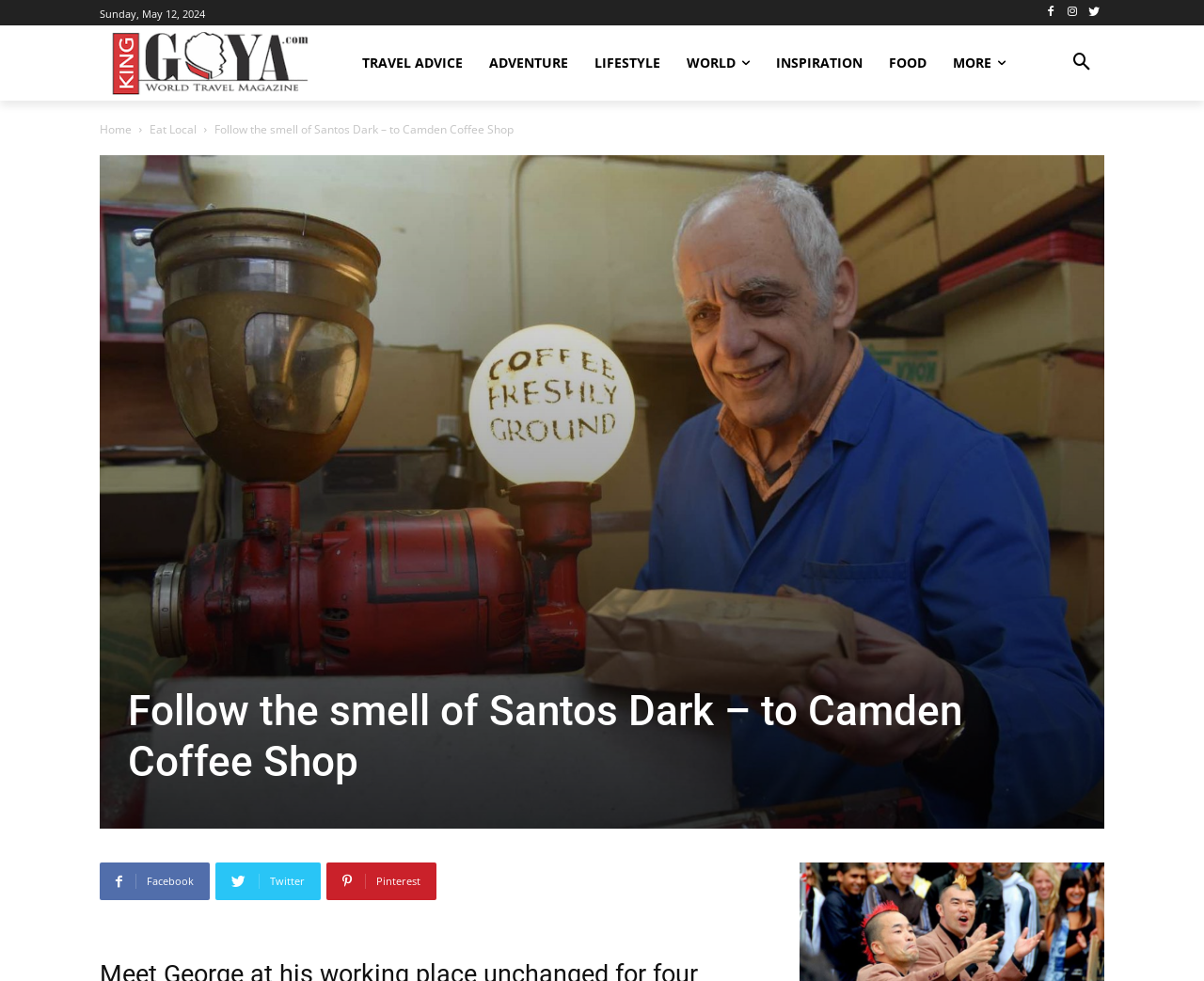Kindly determine the bounding box coordinates of the area that needs to be clicked to fulfill this instruction: "Click on Eat Local".

[0.124, 0.124, 0.163, 0.14]